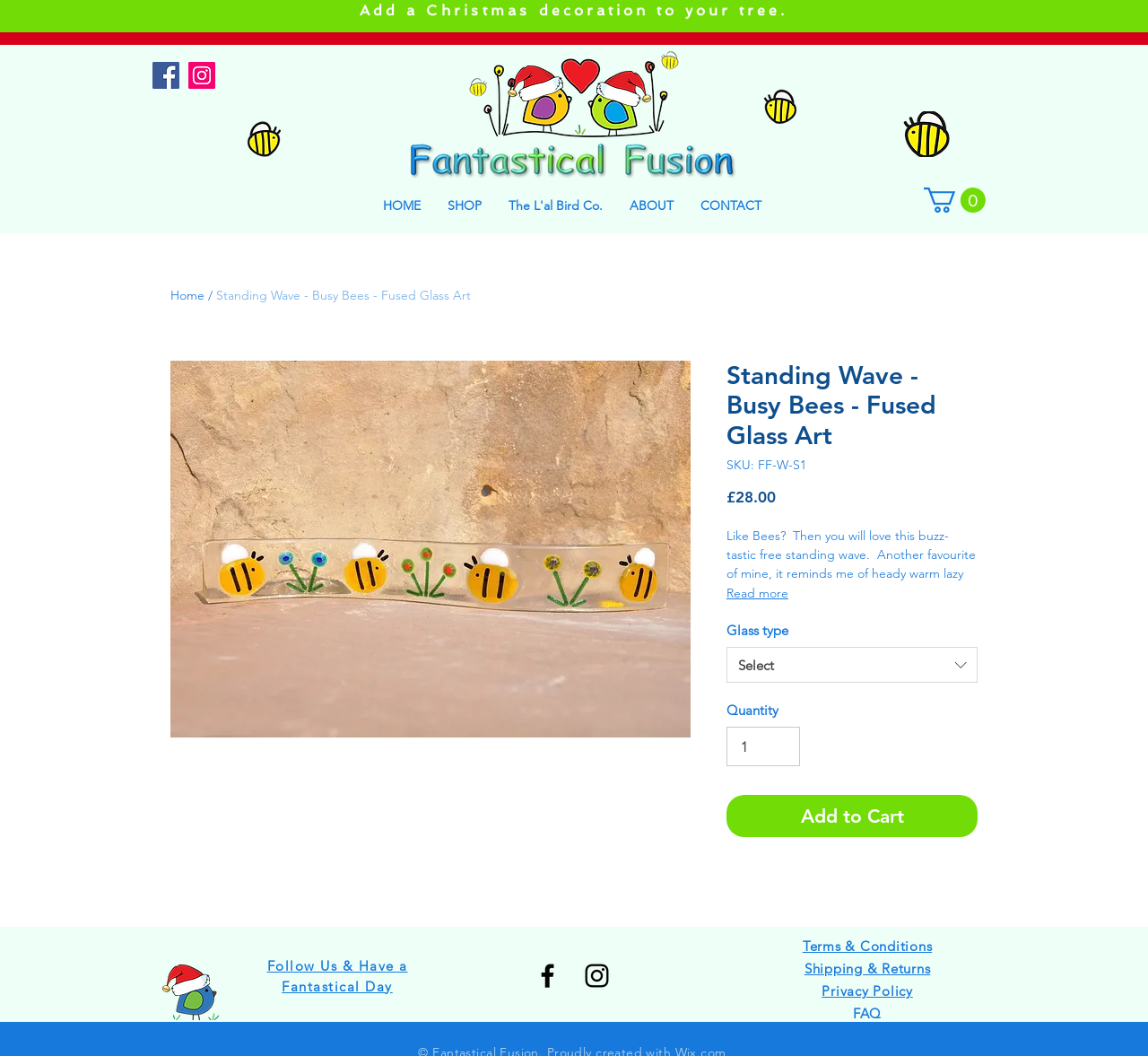Please answer the following question using a single word or phrase: 
What is the price of the Standing Wave - Busy Bees - Fused Glass Art?

£28.00